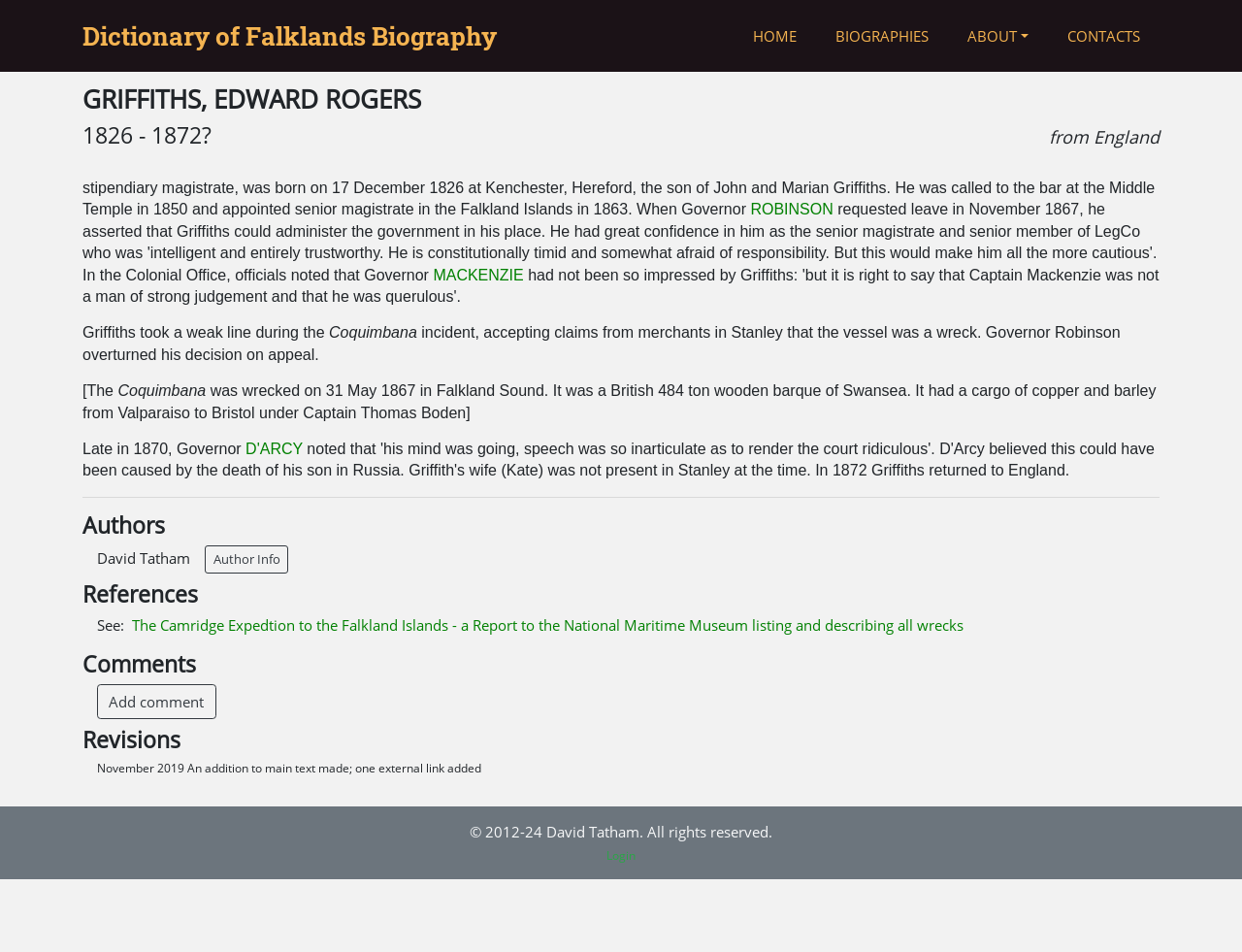Reply to the question with a brief word or phrase: Who is the author of this biography?

David Tatham